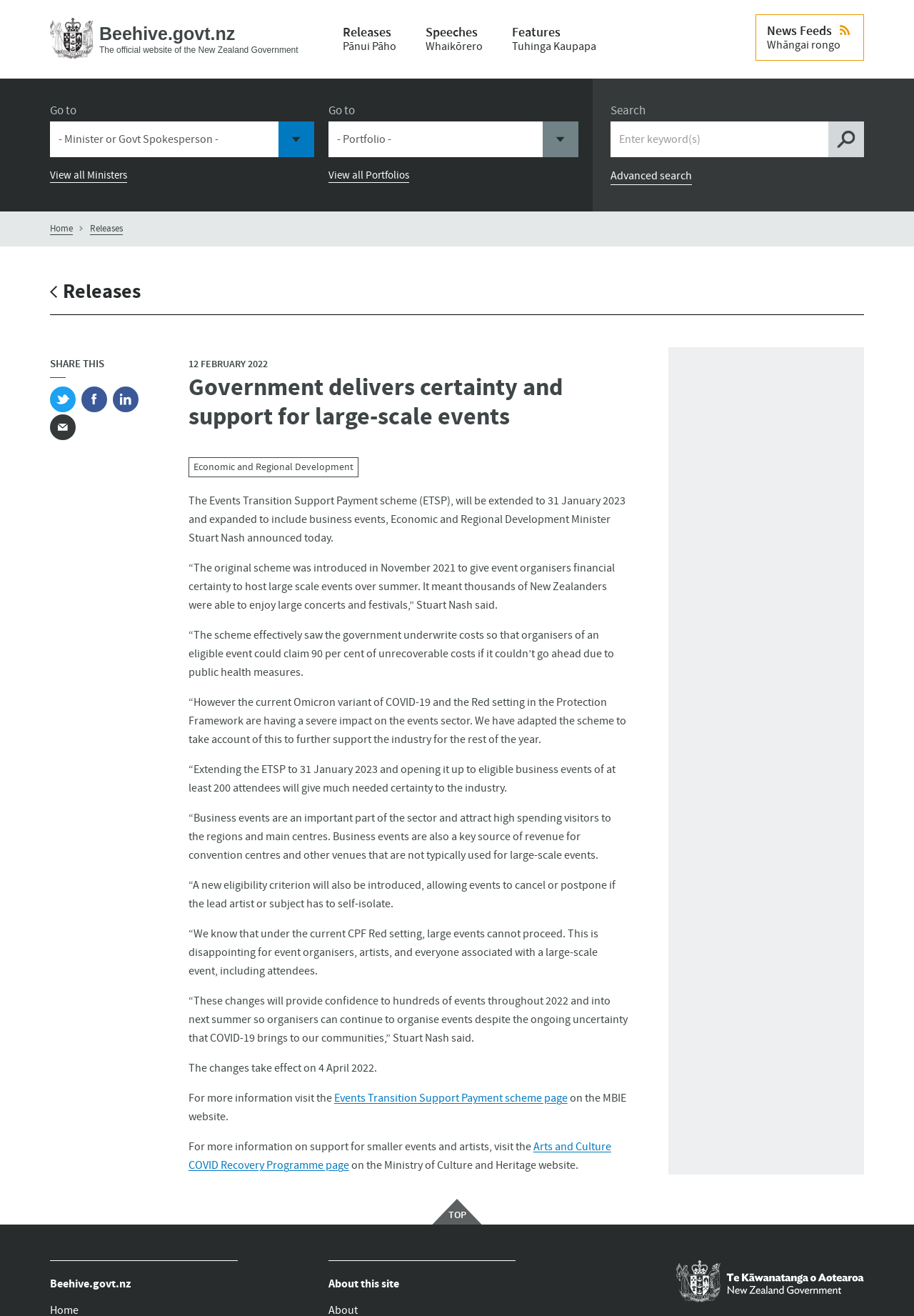With reference to the image, please provide a detailed answer to the following question: What is the name of the minister who announced the extension of the Events Transition Support Payment scheme?

I found the answer by reading the article content, specifically the sentence 'Economic and Regional Development Minister Stuart Nash announced today.' which indicates that Stuart Nash is the minister who made the announcement.